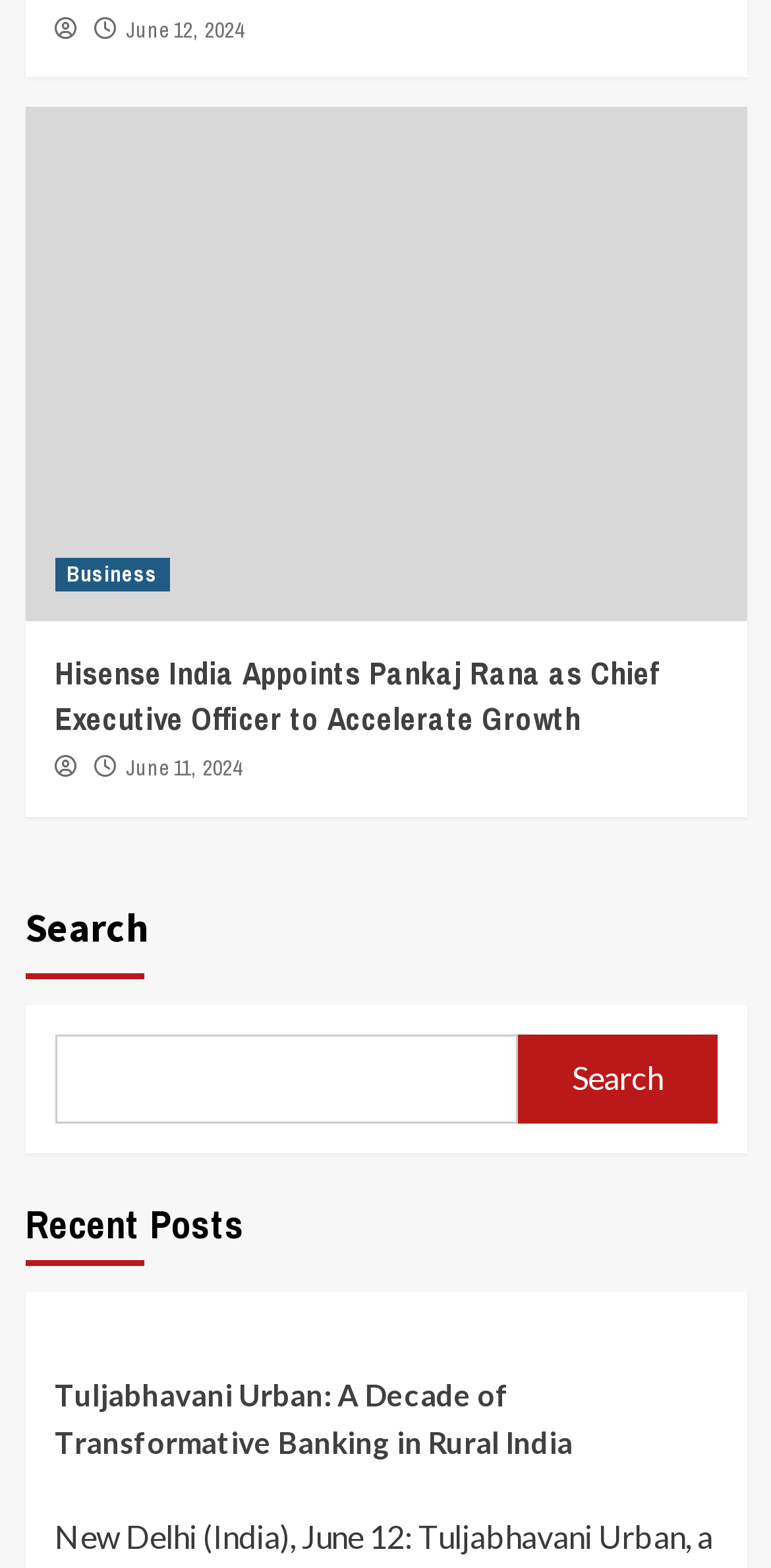Determine the bounding box coordinates of the clickable element to achieve the following action: 'Schedule an appointment'. Provide the coordinates as four float values between 0 and 1, formatted as [left, top, right, bottom].

None